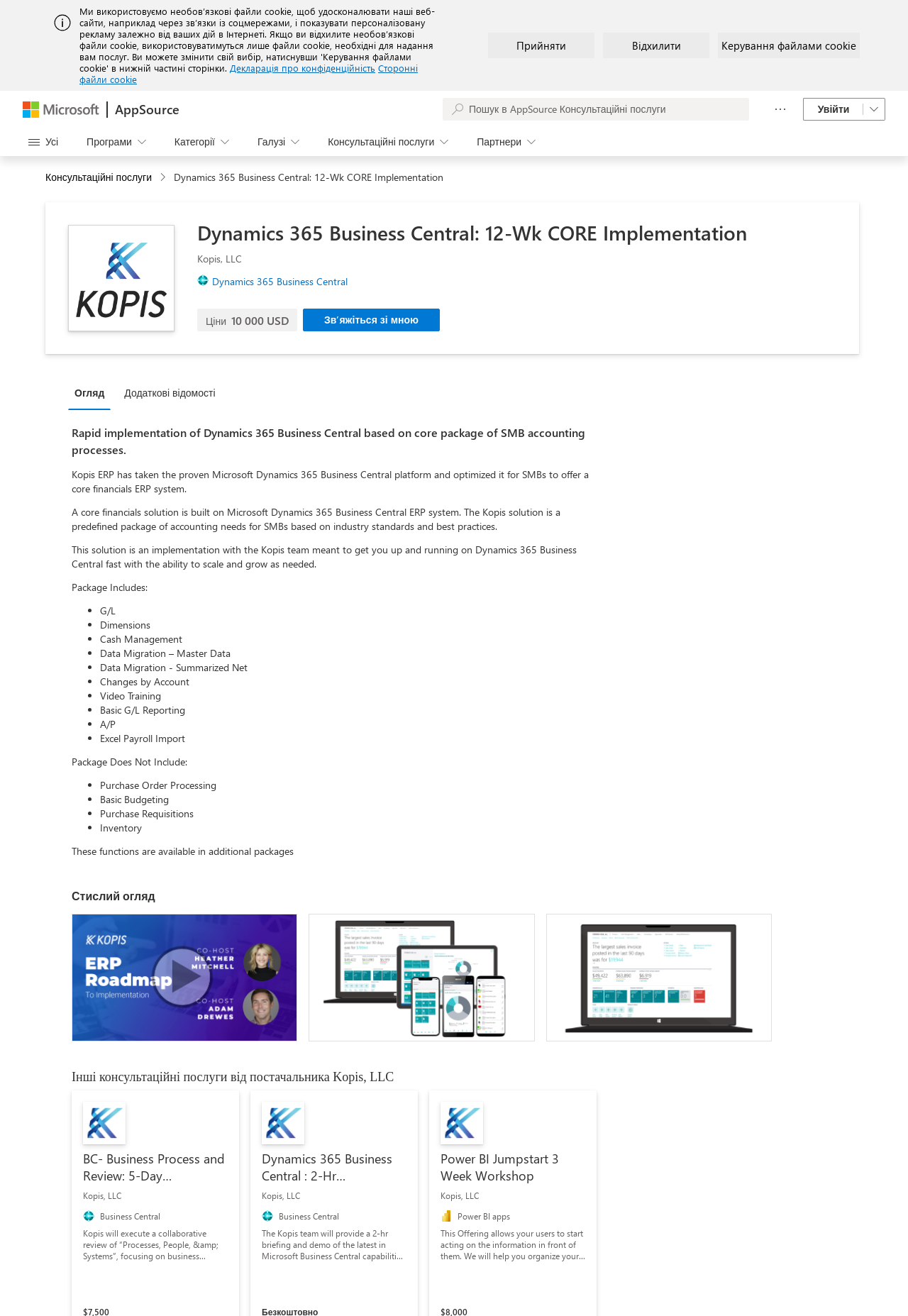Show the bounding box coordinates of the element that should be clicked to complete the task: "Search in AppSource".

[0.488, 0.074, 0.825, 0.092]